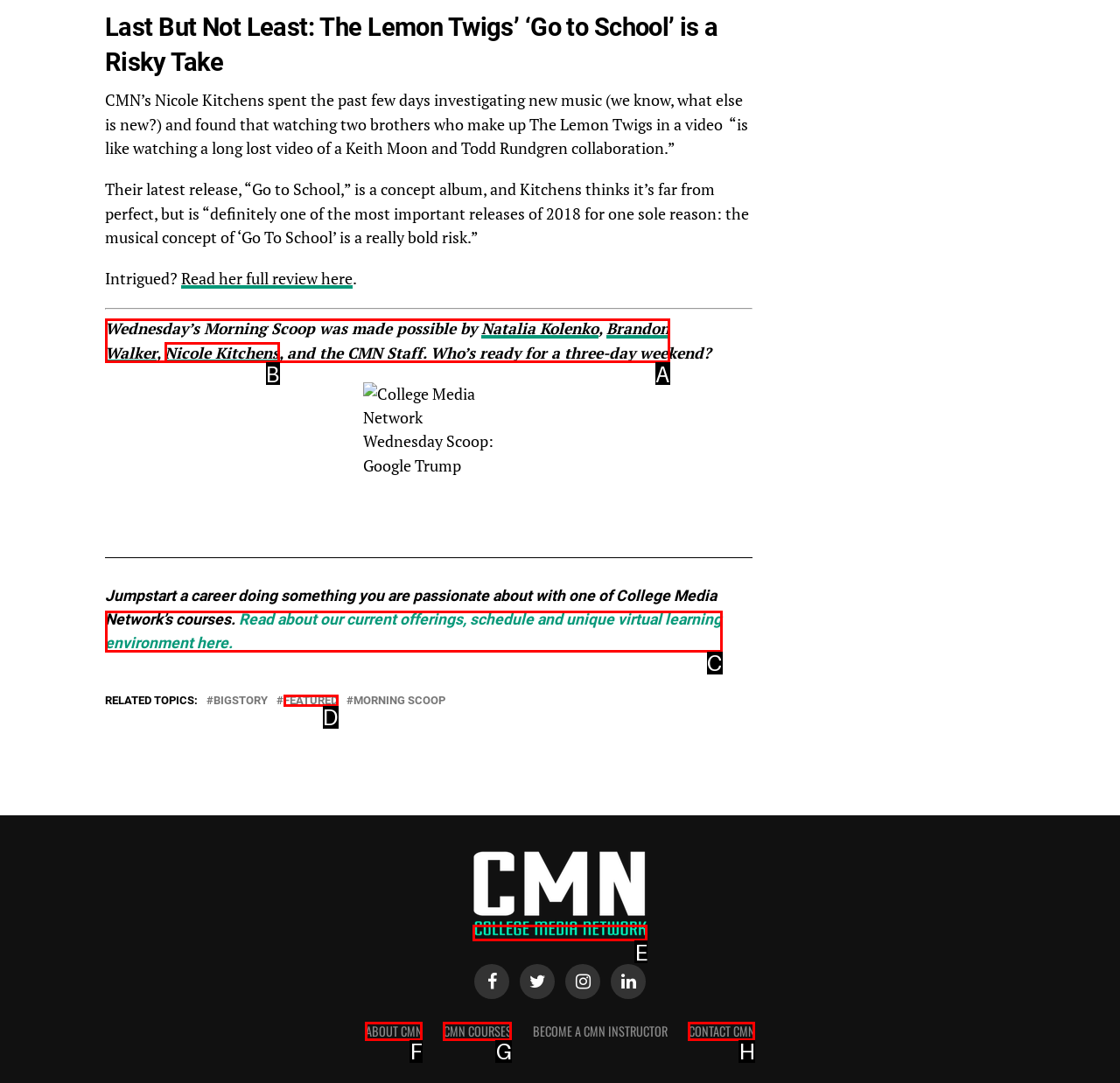Which letter corresponds to the correct option to complete the task: View the morning scoop?
Answer with the letter of the chosen UI element.

E